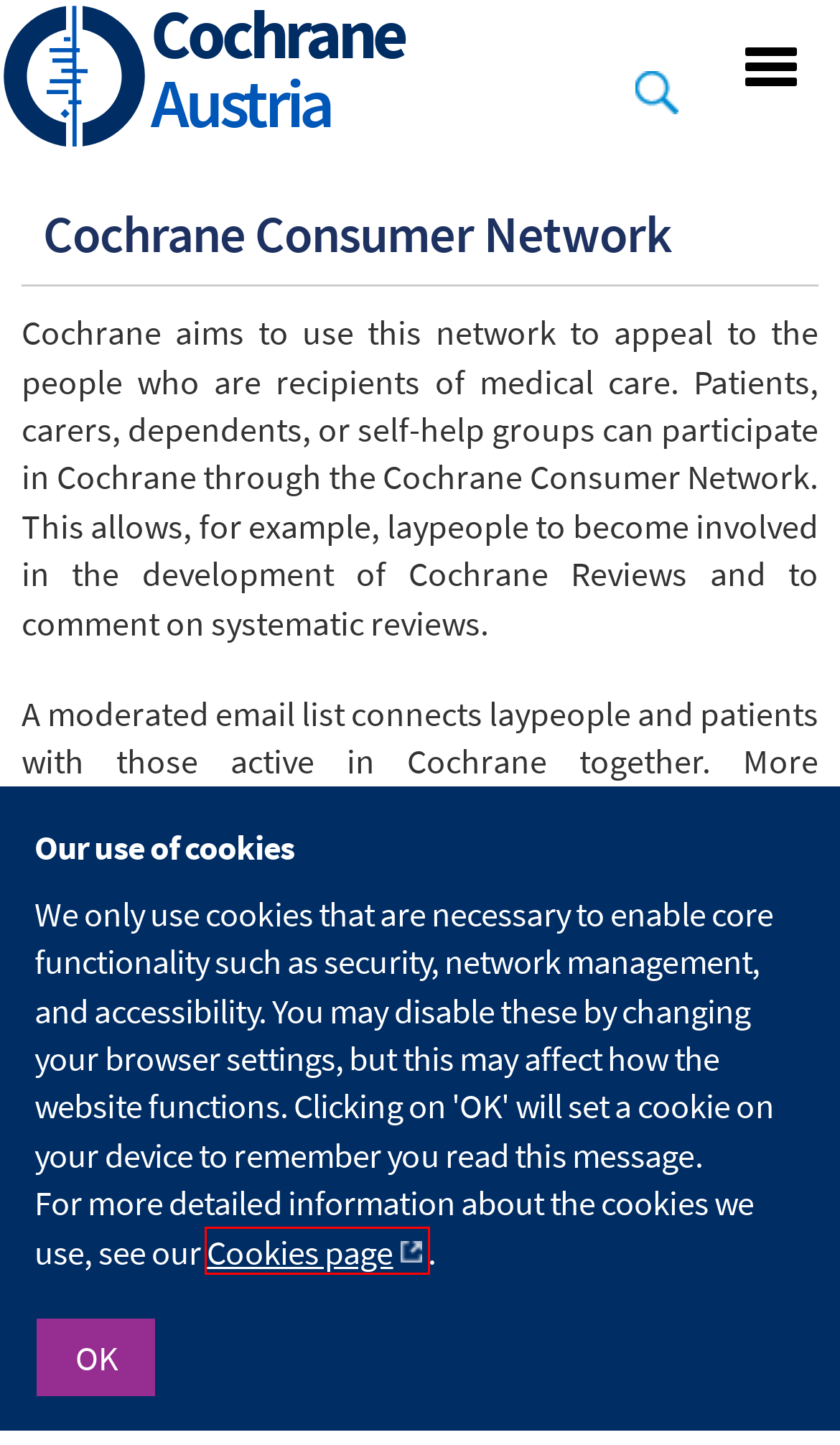Review the screenshot of a webpage that includes a red bounding box. Choose the webpage description that best matches the new webpage displayed after clicking the element within the bounding box. Here are the candidates:
A. Home | Cochrane Methods
B. Cochrane | Trusted evidence. Informed decisions. Better health.
C. Welcome | Cochrane Community
D. Home | Cochrane Consumer Network
E. Join Cochrane | Cochrane
F. Jobs and opportunities | Cochrane
G. Cochrane Privacy Policy | Cochrane Community
H. Consumer Network Newsletters | Cochrane Consumer Network

G